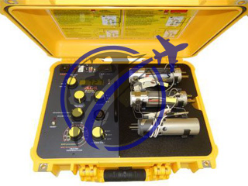Please answer the following question as detailed as possible based on the image: 
Where is this equipment commonly used?

According to the caption, the Alcal 2000+ EGT/CHT/TIT System Tester/Calibrator is favored by aviation technicians for its robustness and accuracy, ensuring reliable performance in demanding environments, whether on the ramp or in the shop.